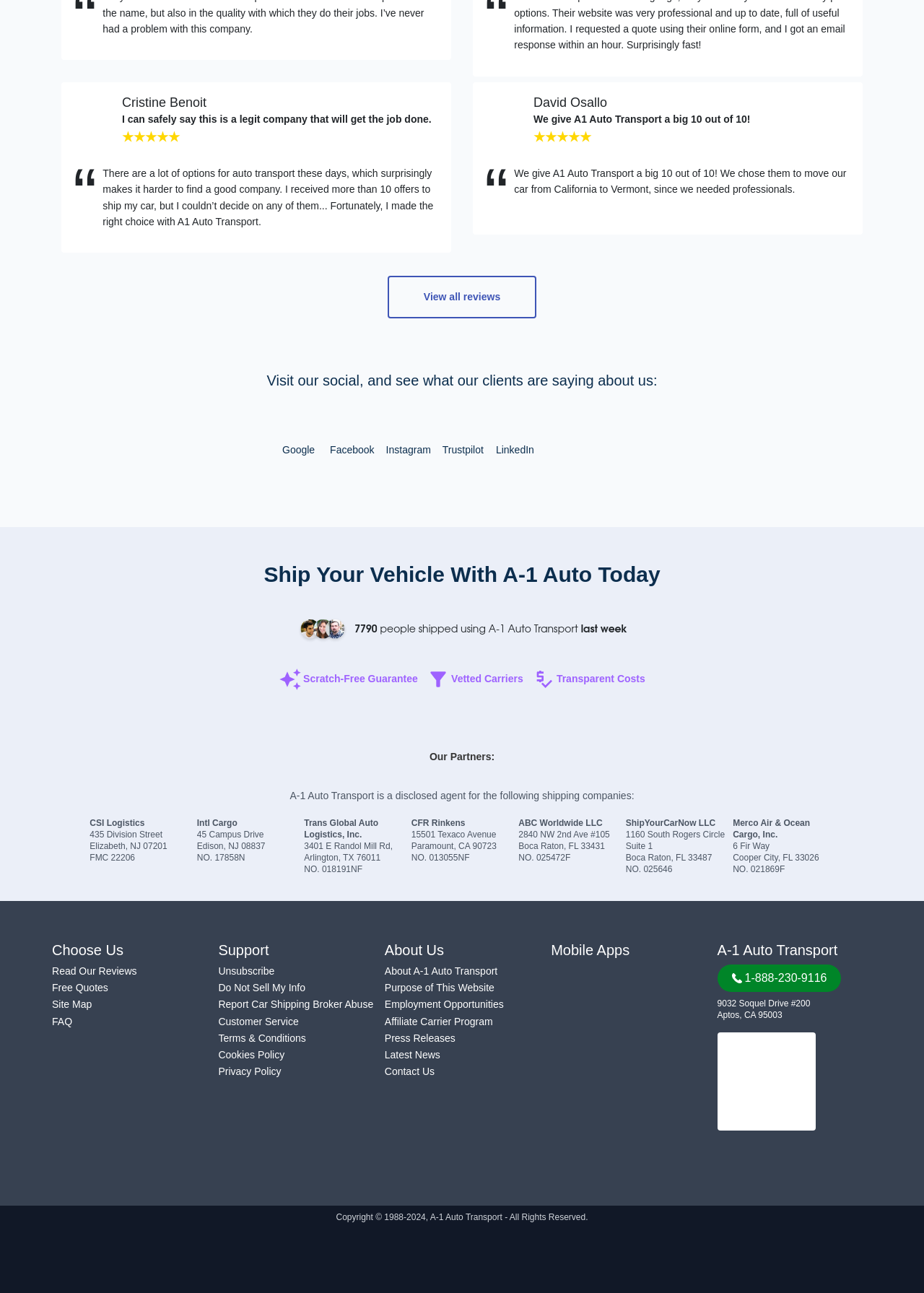Provide a brief response in the form of a single word or phrase:
What is the name of the first shipping company listed?

CSI Logistics